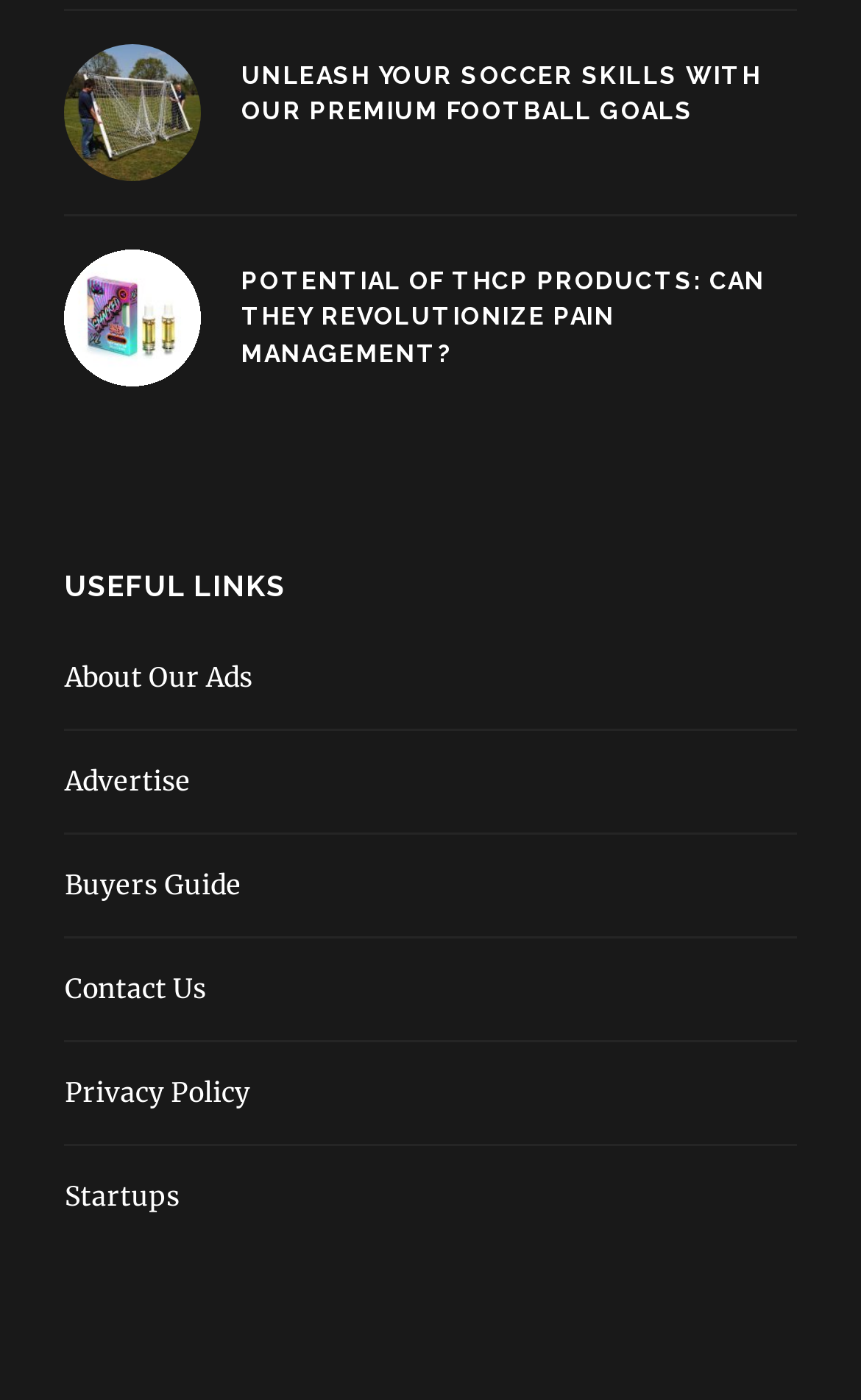Based on the element description "Startups", predict the bounding box coordinates of the UI element.

[0.075, 0.842, 0.208, 0.866]